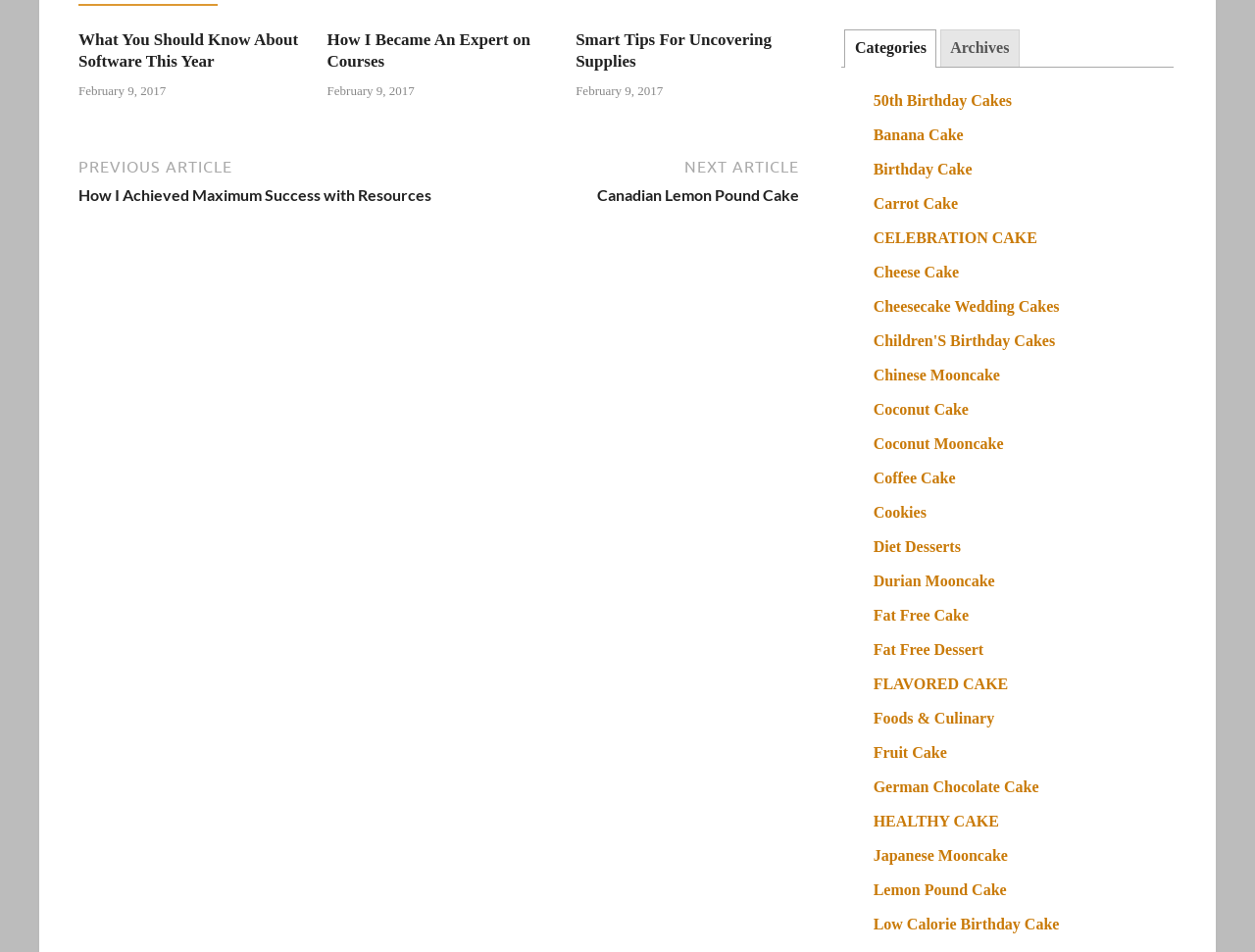Using the information from the screenshot, answer the following question thoroughly:
What is the category of the 'Lemon Pound Cake' article?

I found the category by looking at the tablist element, which has a tab element with the text 'Categories' and a link element with the text 'Lemon Pound Cake'. This suggests that the 'Lemon Pound Cake' article is categorized under 'Categories'.